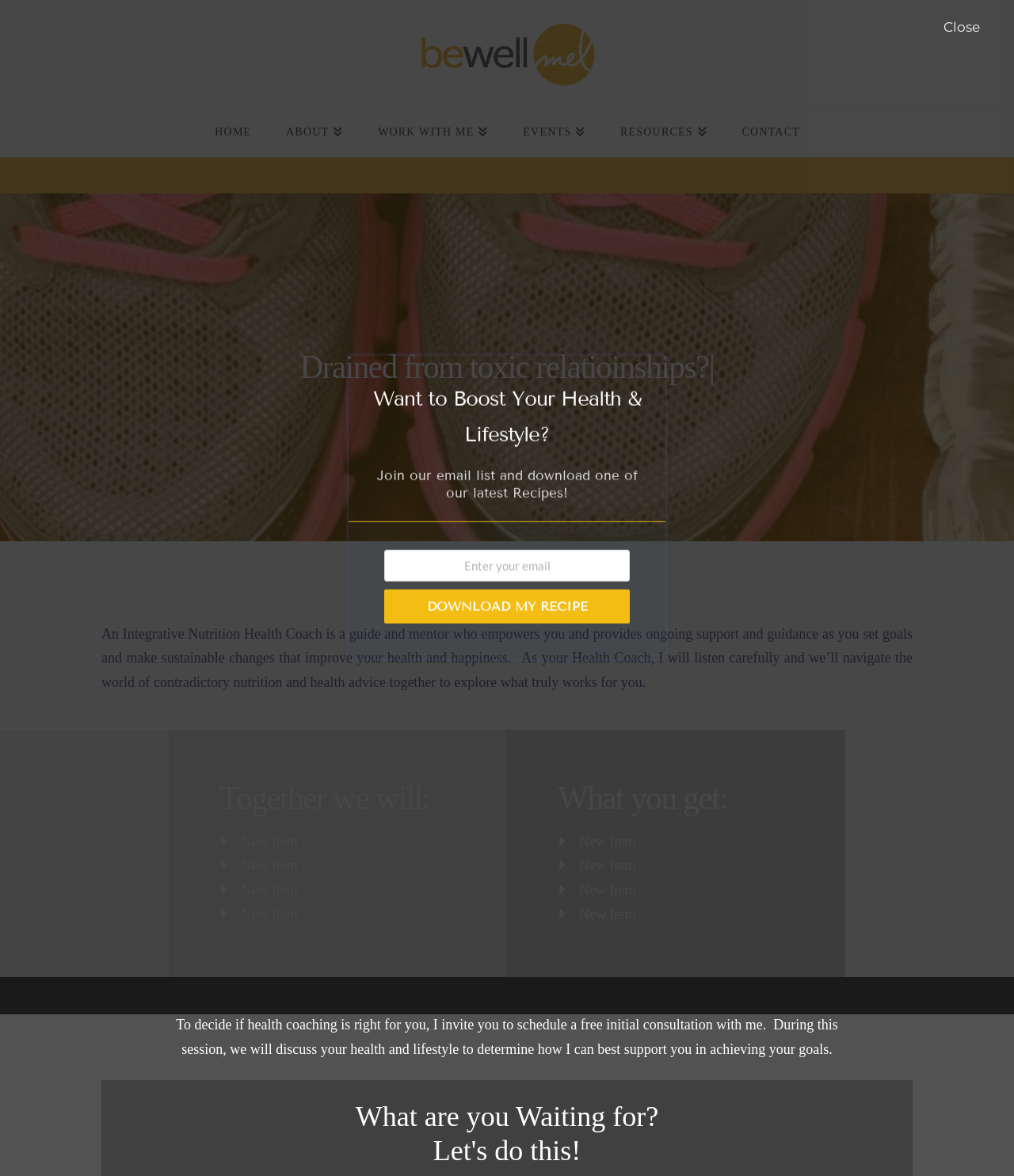Answer the following query with a single word or phrase:
What can be downloaded after joining the email list?

Latest Recipes